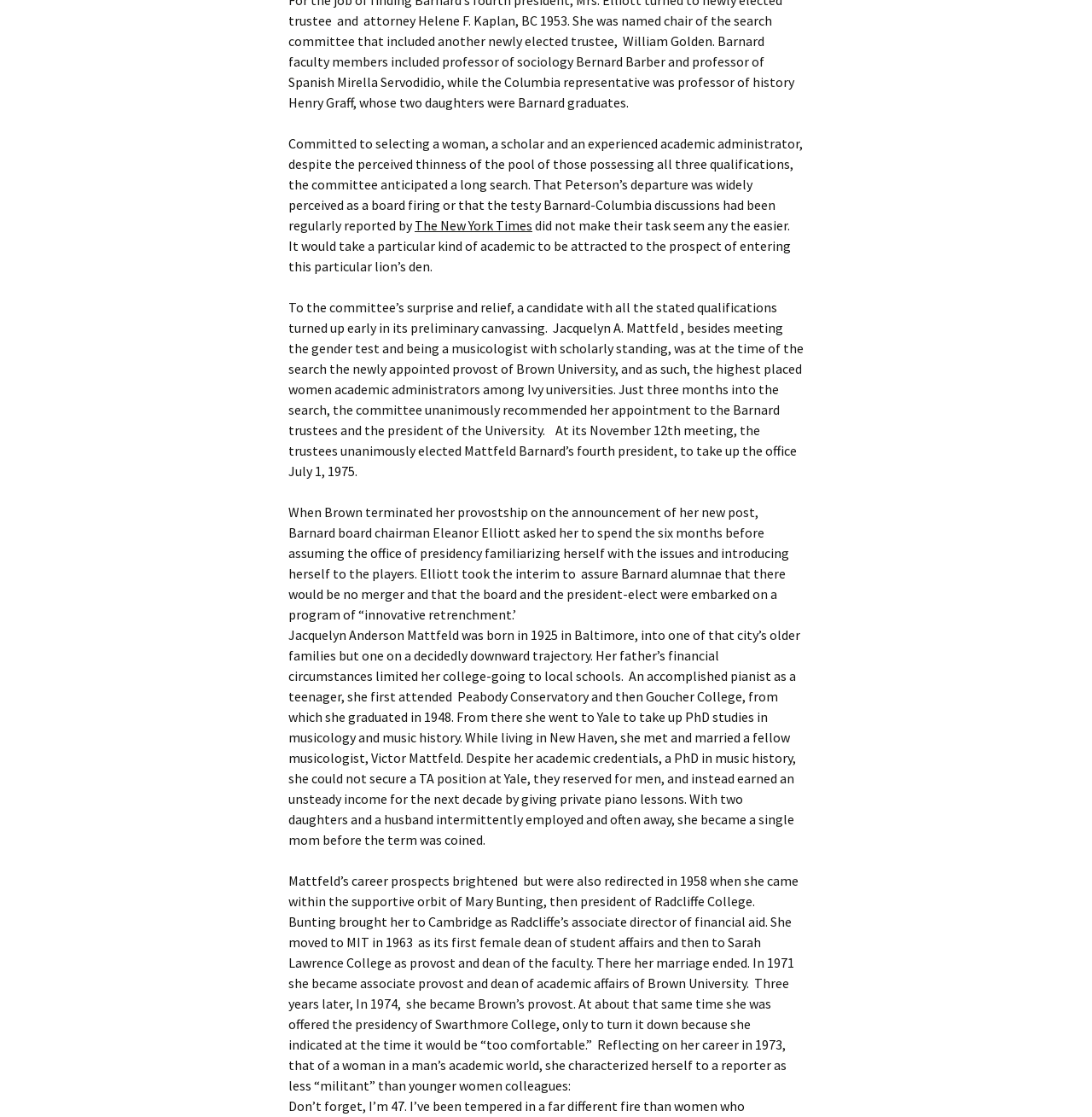Please provide the bounding box coordinate of the region that matches the element description: 9. Saying No to Zeus. Coordinates should be in the format (top-left x, top-left y, bottom-right x, bottom-right y) and all values should be between 0 and 1.

[0.602, 0.489, 0.758, 0.523]